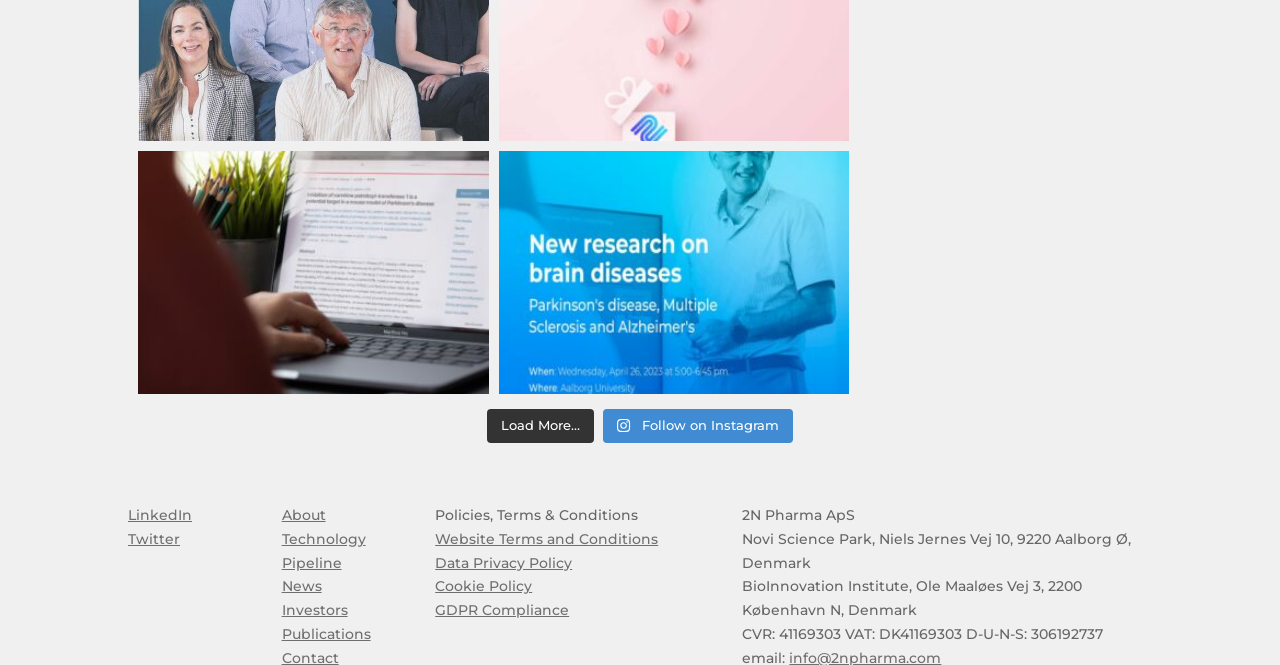Please specify the bounding box coordinates of the area that should be clicked to accomplish the following instruction: "Send an email to info@2npharma.com". The coordinates should consist of four float numbers between 0 and 1, i.e., [left, top, right, bottom].

[0.617, 0.594, 0.735, 0.621]